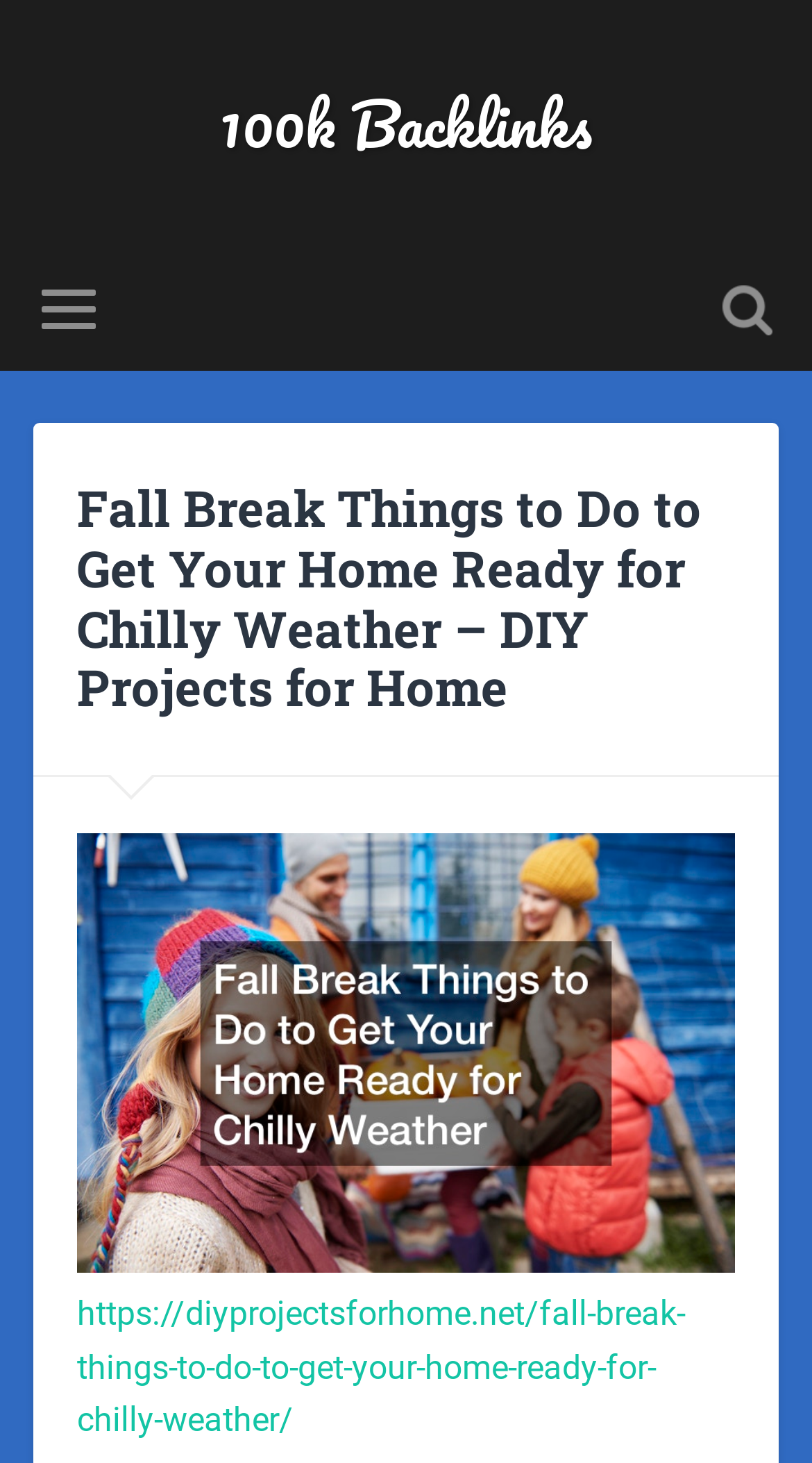Identify the bounding box for the UI element described as: "100k Backlinks". The coordinates should be four float numbers between 0 and 1, i.e., [left, top, right, bottom].

[0.27, 0.05, 0.729, 0.12]